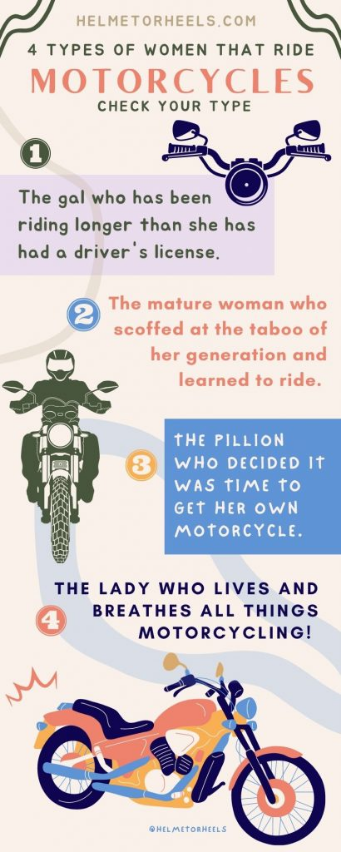How many types of female motorcycle riders are featured?
Answer with a single word or phrase by referring to the visual content.

4